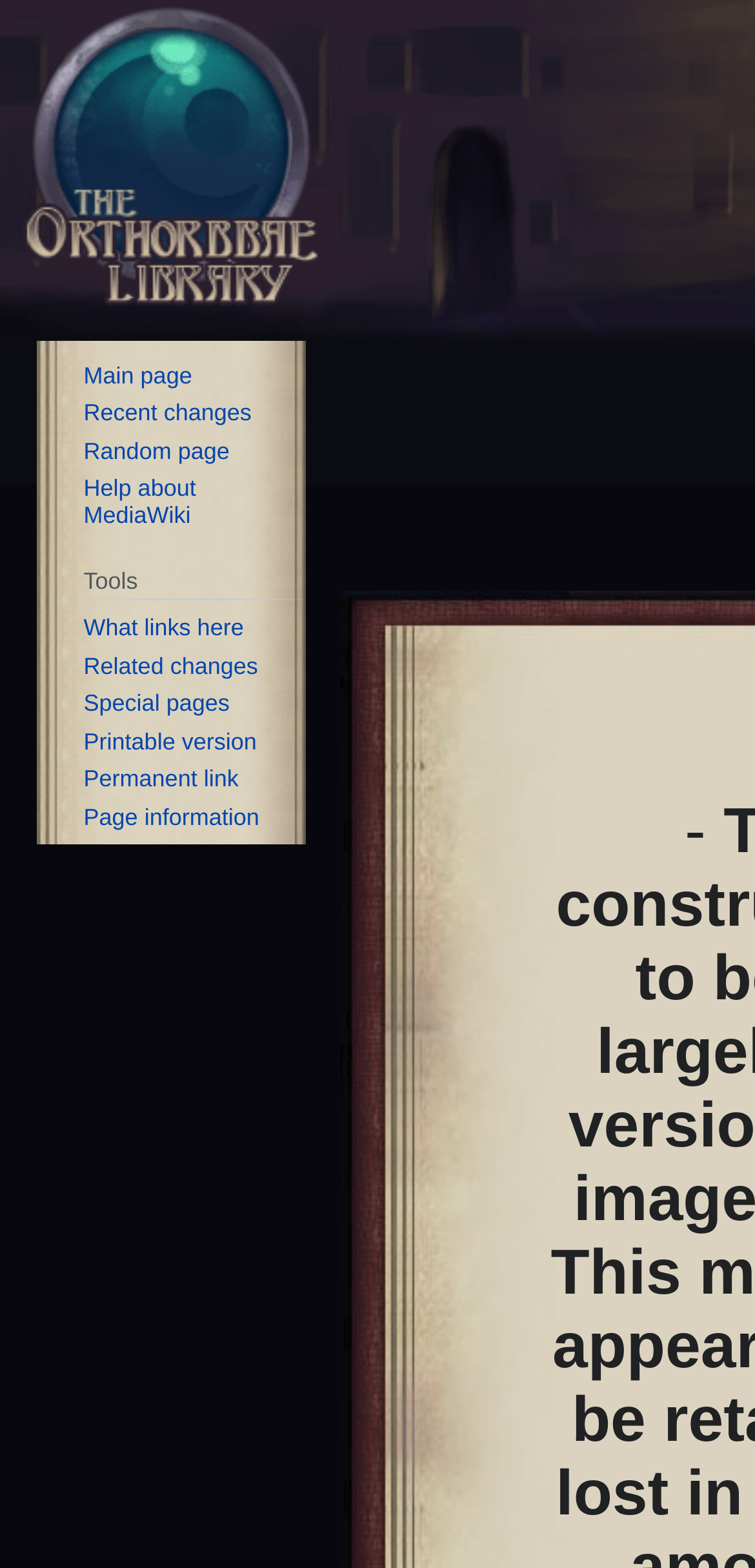How many links are there under 'Tools'?
Please answer the question with as much detail and depth as you can.

Under the 'Tools' navigation section, I counted 7 links: 'What links here', 'Related changes', 'Special pages', 'Printable version', 'Permanent link', 'Page information', and the heading 'Tools'.